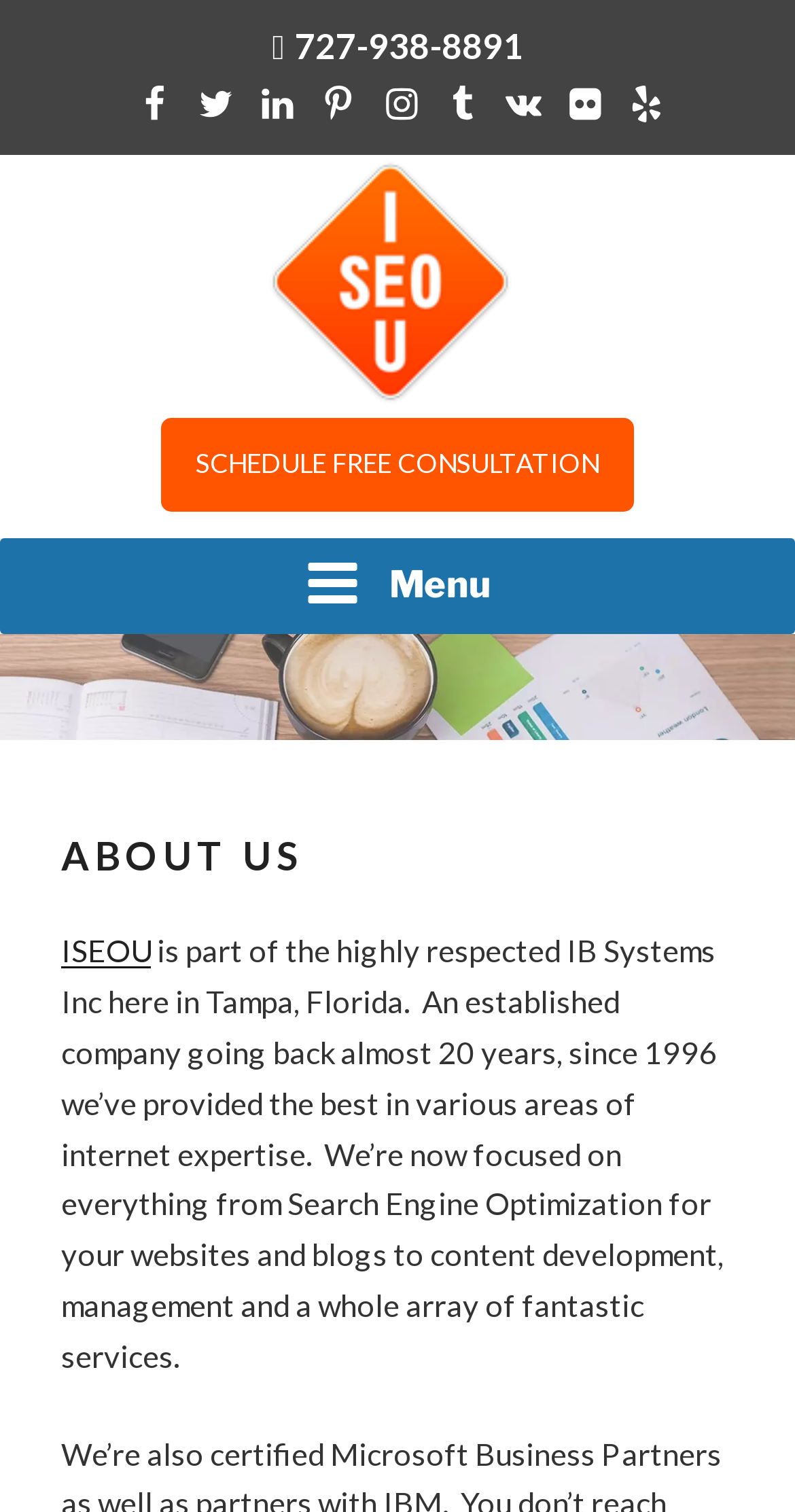Where is the company located?
Answer the question with a detailed and thorough explanation.

The company location can be found in the text, which says 'ISEOU is part of the highly respected IB Systems Inc here in Tampa, Florida.' This indicates that the company is based in Tampa, Florida.